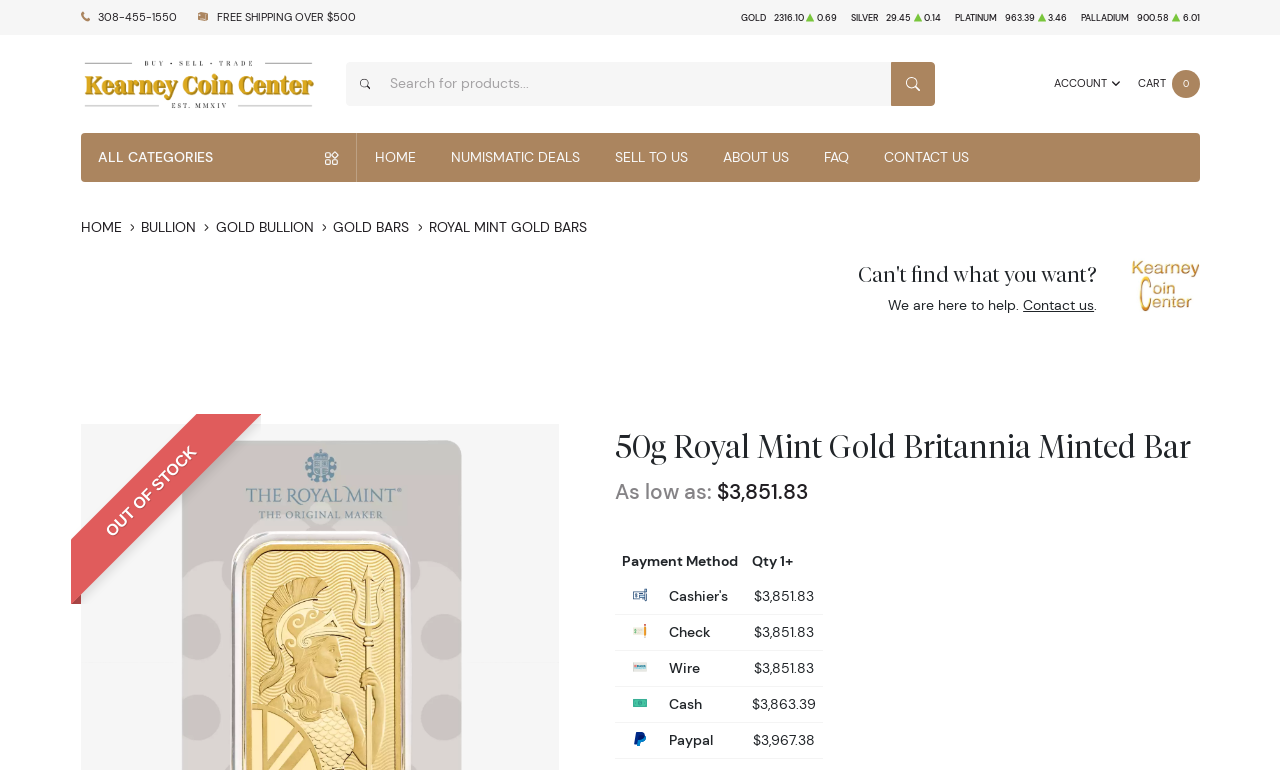Could you provide the bounding box coordinates for the portion of the screen to click to complete this instruction: "Click the CART button"?

[0.889, 0.091, 0.937, 0.127]